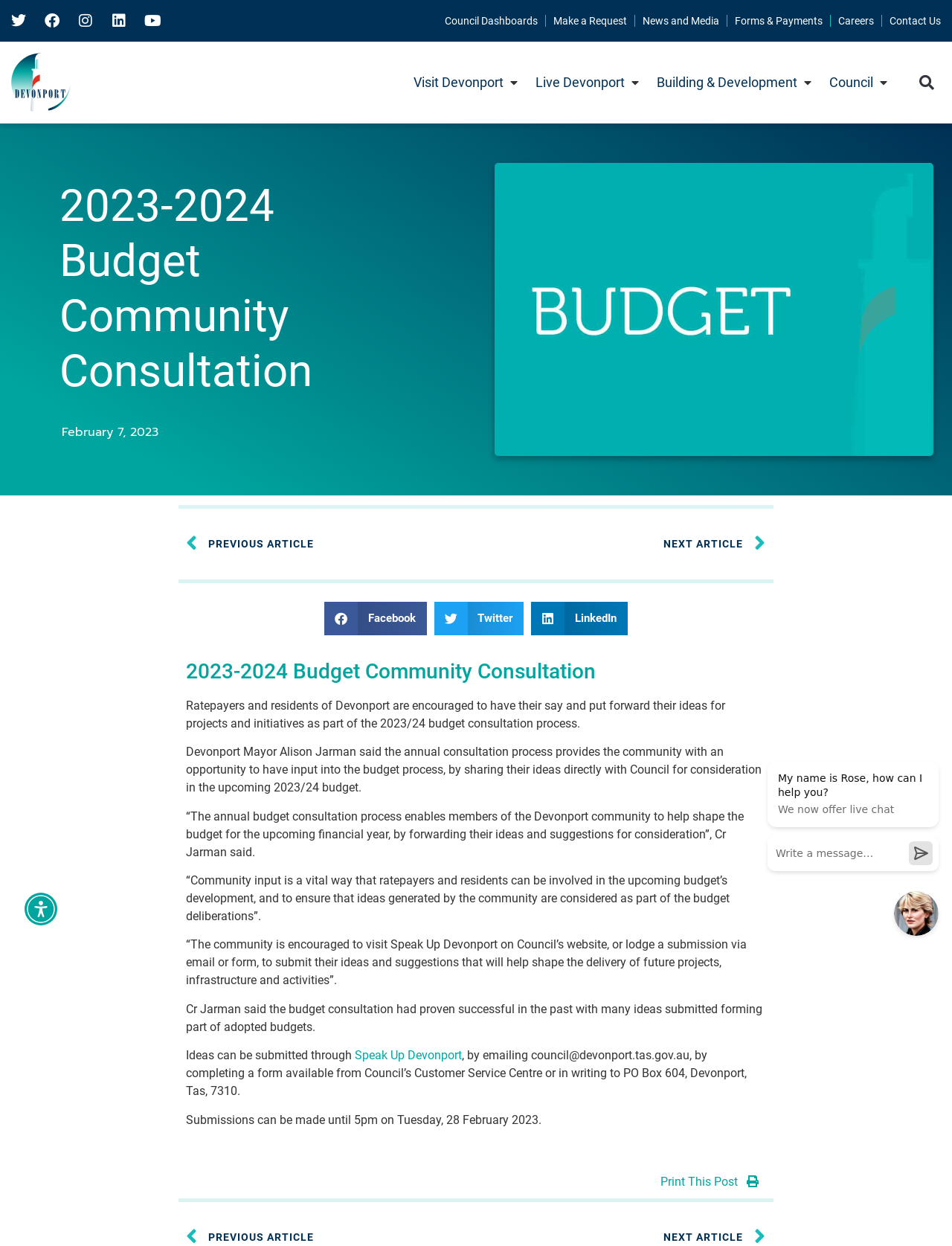Please specify the bounding box coordinates of the area that should be clicked to accomplish the following instruction: "Click on Twitter". The coordinates should consist of four float numbers between 0 and 1, i.e., [left, top, right, bottom].

[0.004, 0.005, 0.035, 0.029]